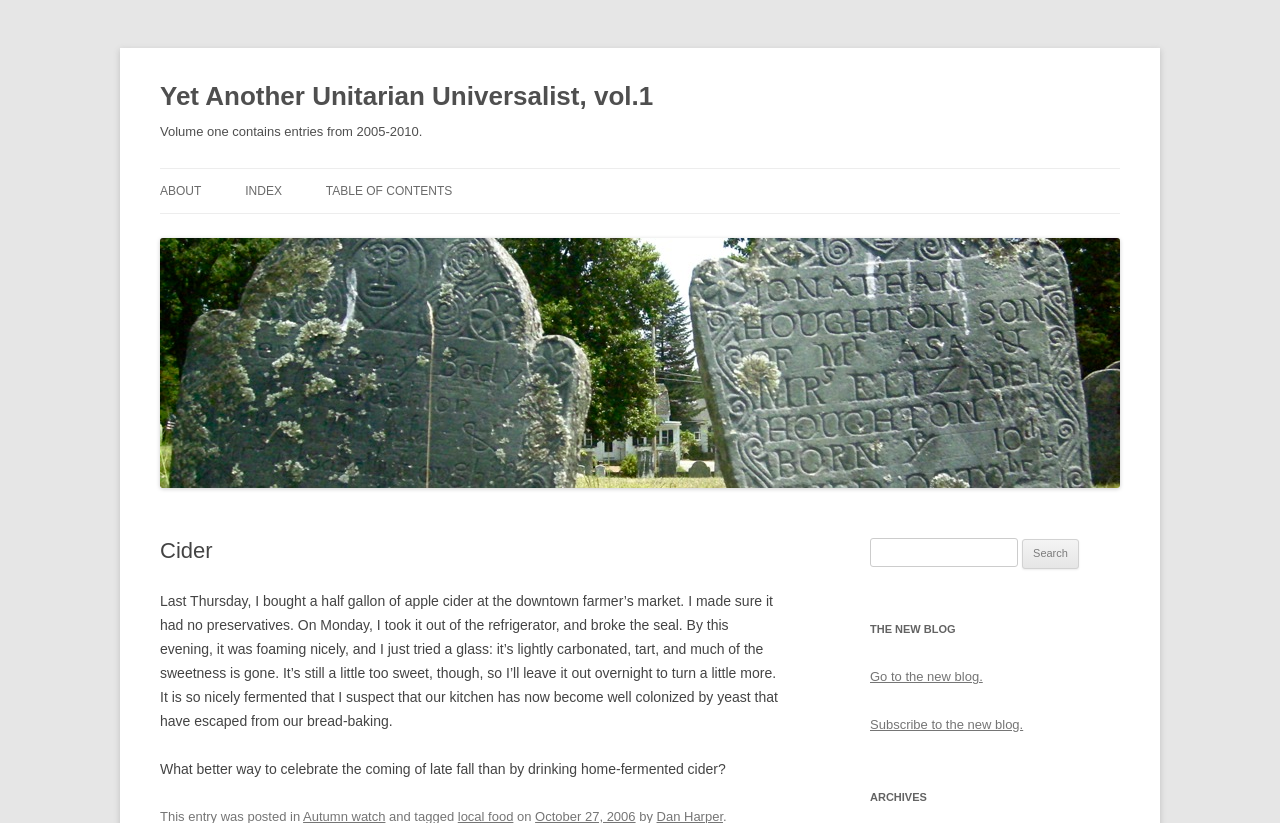Please find and report the bounding box coordinates of the element to click in order to perform the following action: "Click on the ABOUT link". The coordinates should be expressed as four float numbers between 0 and 1, in the format [left, top, right, bottom].

[0.125, 0.205, 0.157, 0.259]